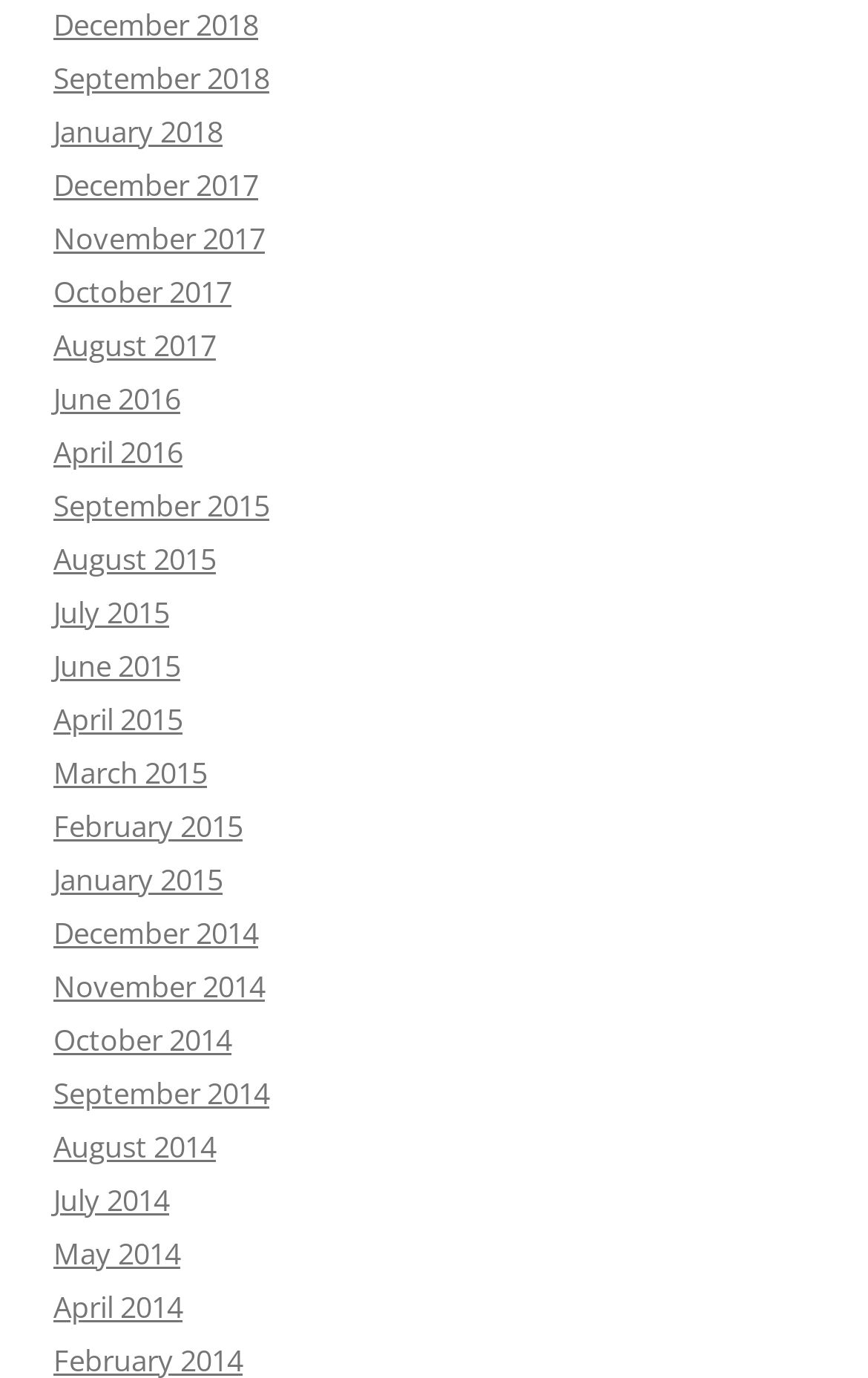What is the earliest month available on this webpage?
Please look at the screenshot and answer in one word or a short phrase.

April 2014